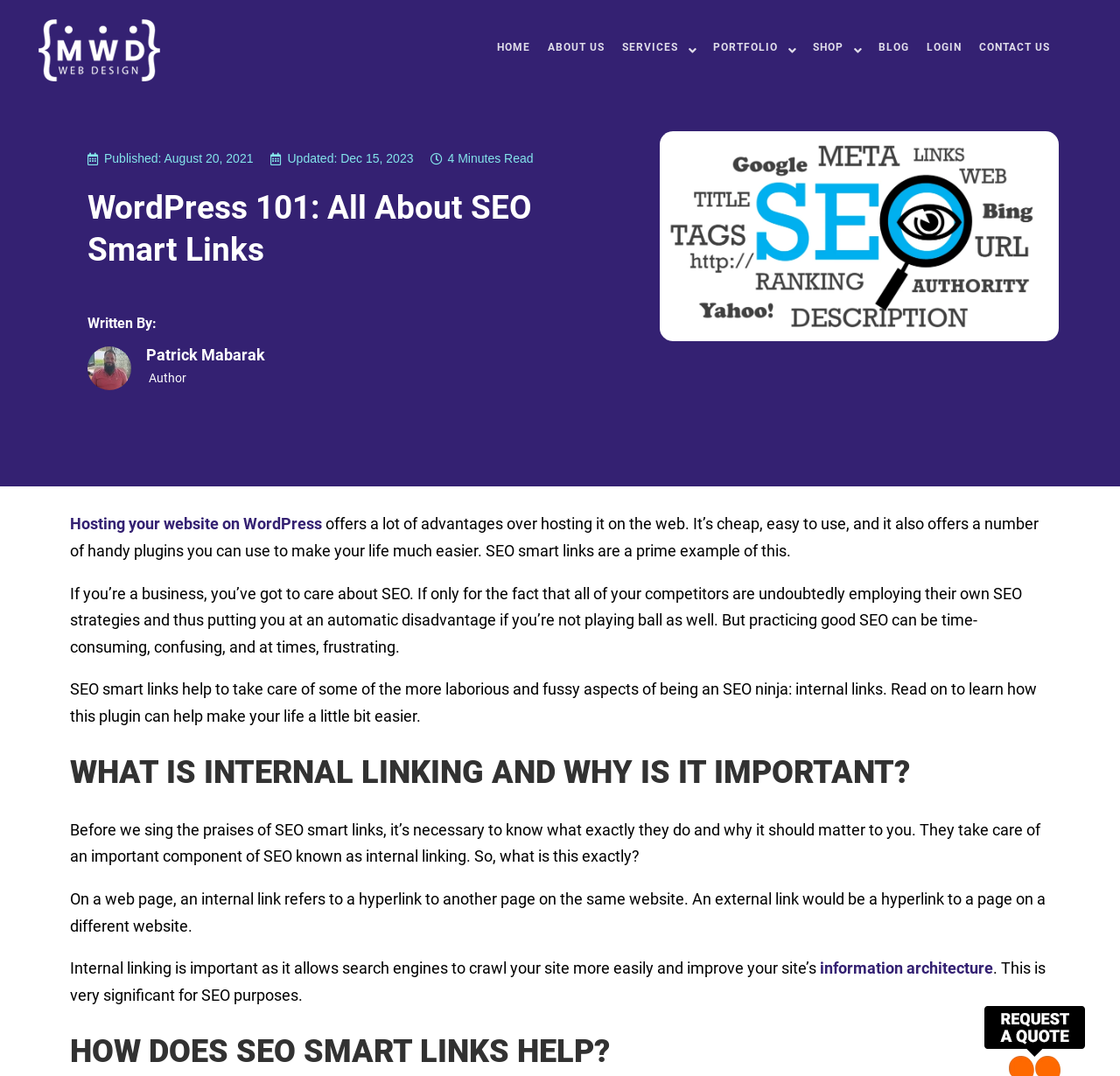Given the following UI element description: "Hosting your website on WordPress", find the bounding box coordinates in the webpage screenshot.

[0.062, 0.478, 0.288, 0.495]